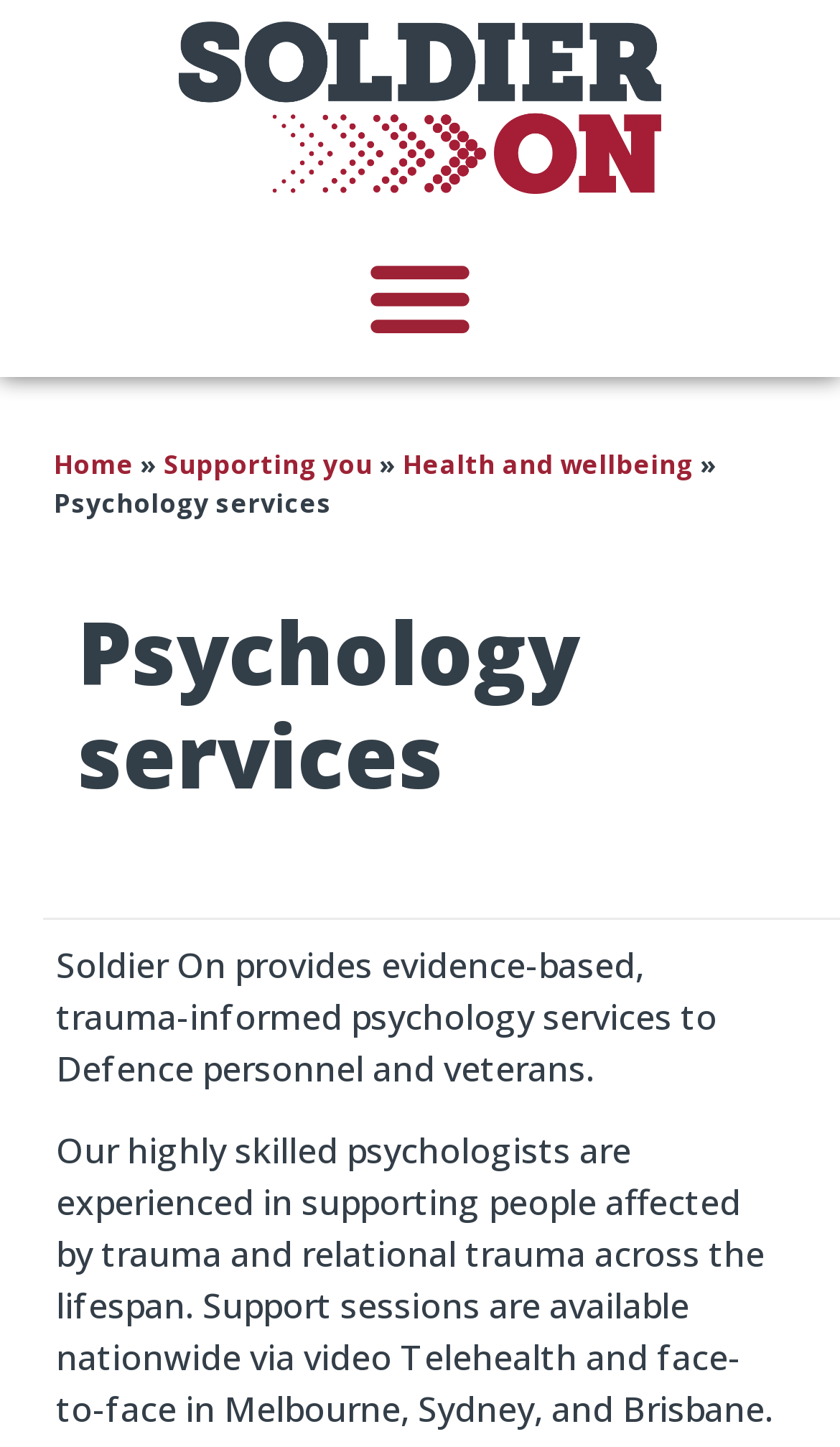What type of services are provided?
Look at the image and construct a detailed response to the question.

I found this answer by looking at the heading element 'Psychology services' and the static text 'Psychology services' that appears above it, which clearly indicates that the services provided are psychology services.